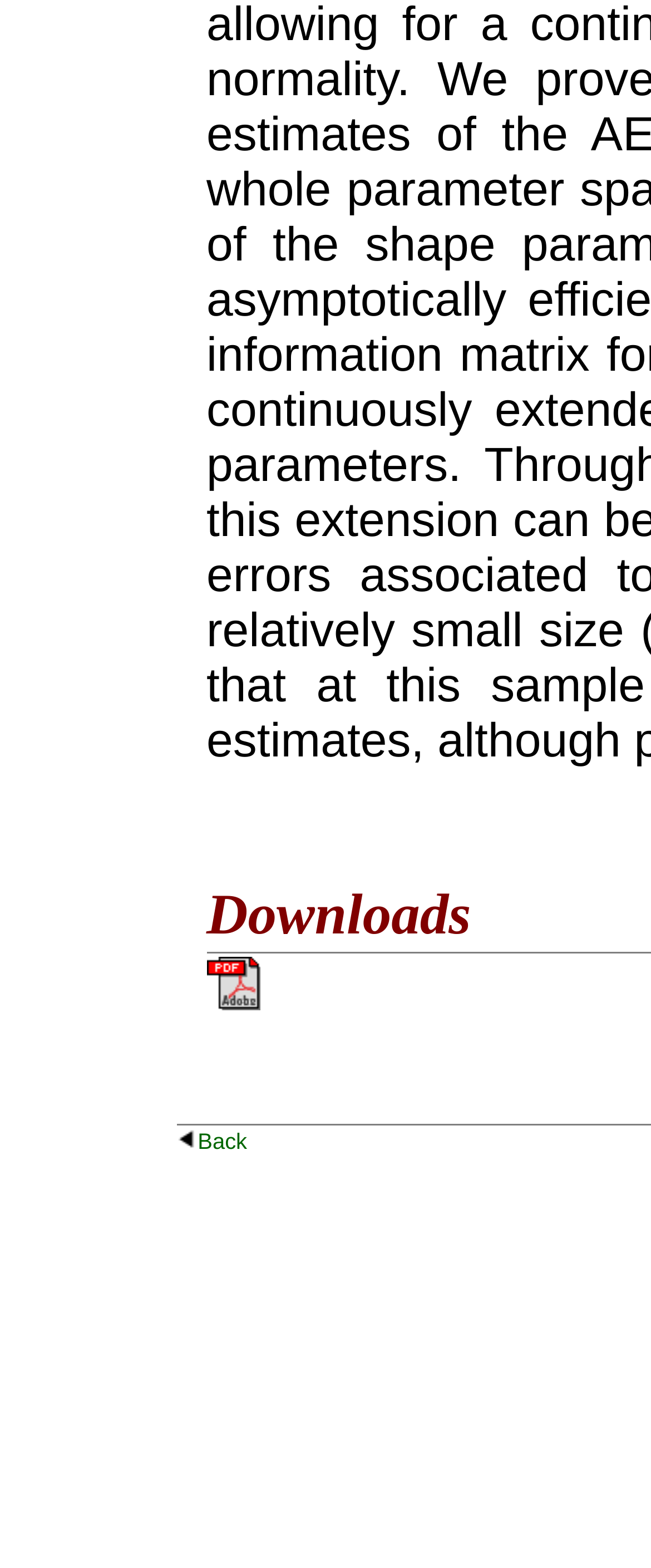Find and provide the bounding box coordinates for the UI element described with: "alt="download pdf"".

[0.317, 0.632, 0.399, 0.647]